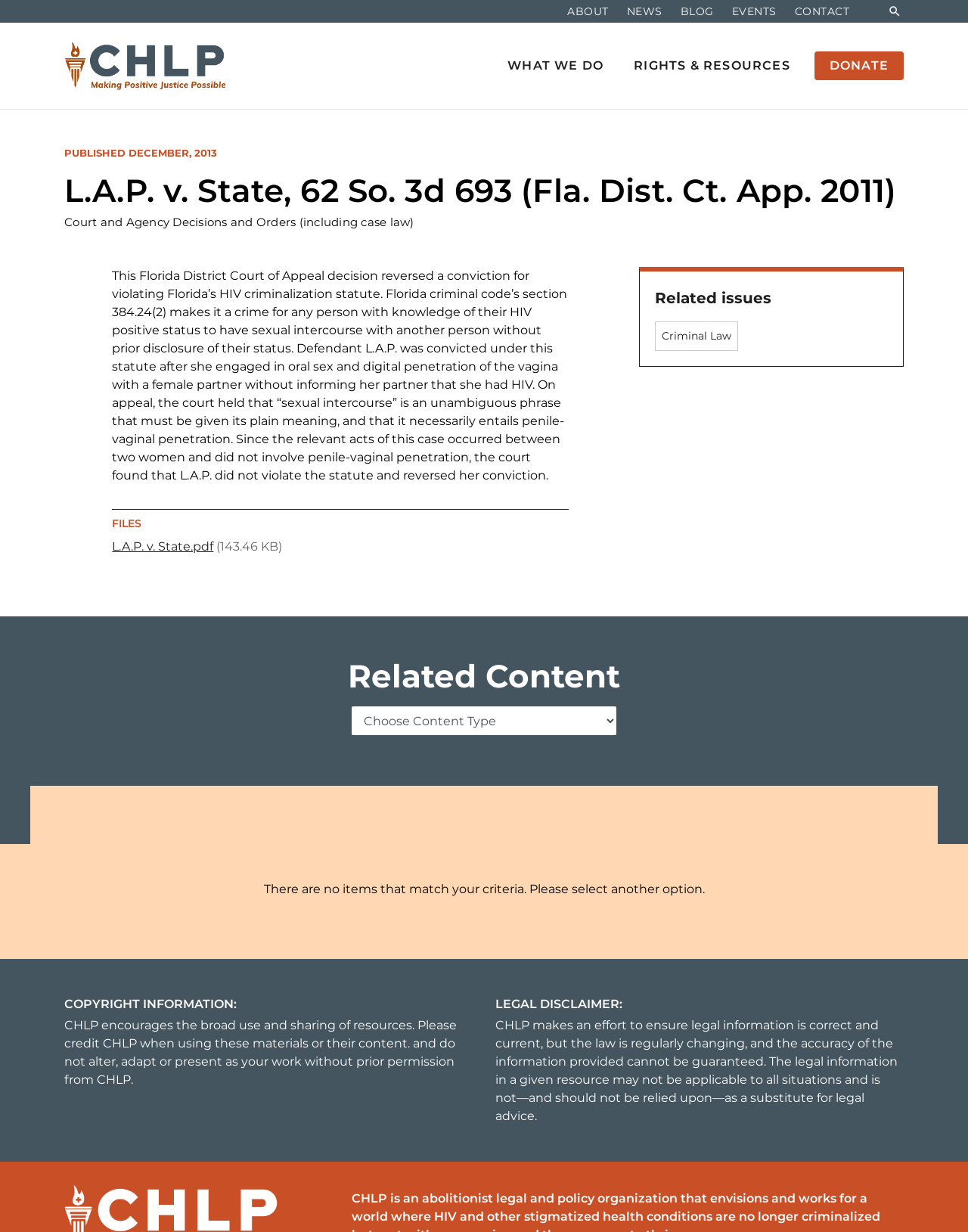Please find and generate the text of the main heading on the webpage.

L.A.P. v. State, 62 So. 3d 693 (Fla. Dist. Ct. App. 2011)